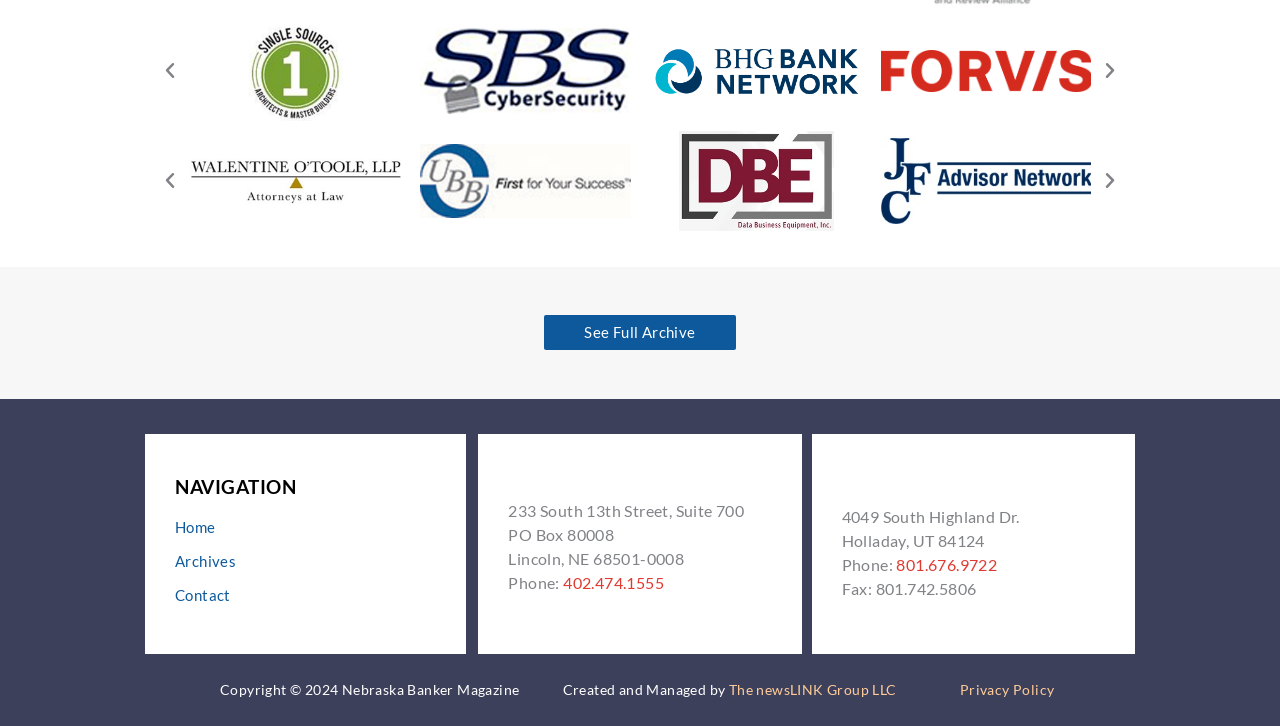How many logos are displayed in the top section?
Please respond to the question with a detailed and thorough explanation.

I counted the number of logos in the top section of the webpage, which are SBS Cyber Security, bhg_2022, forvis logo, and bbw-logo-footer. There are 4 logos in total.